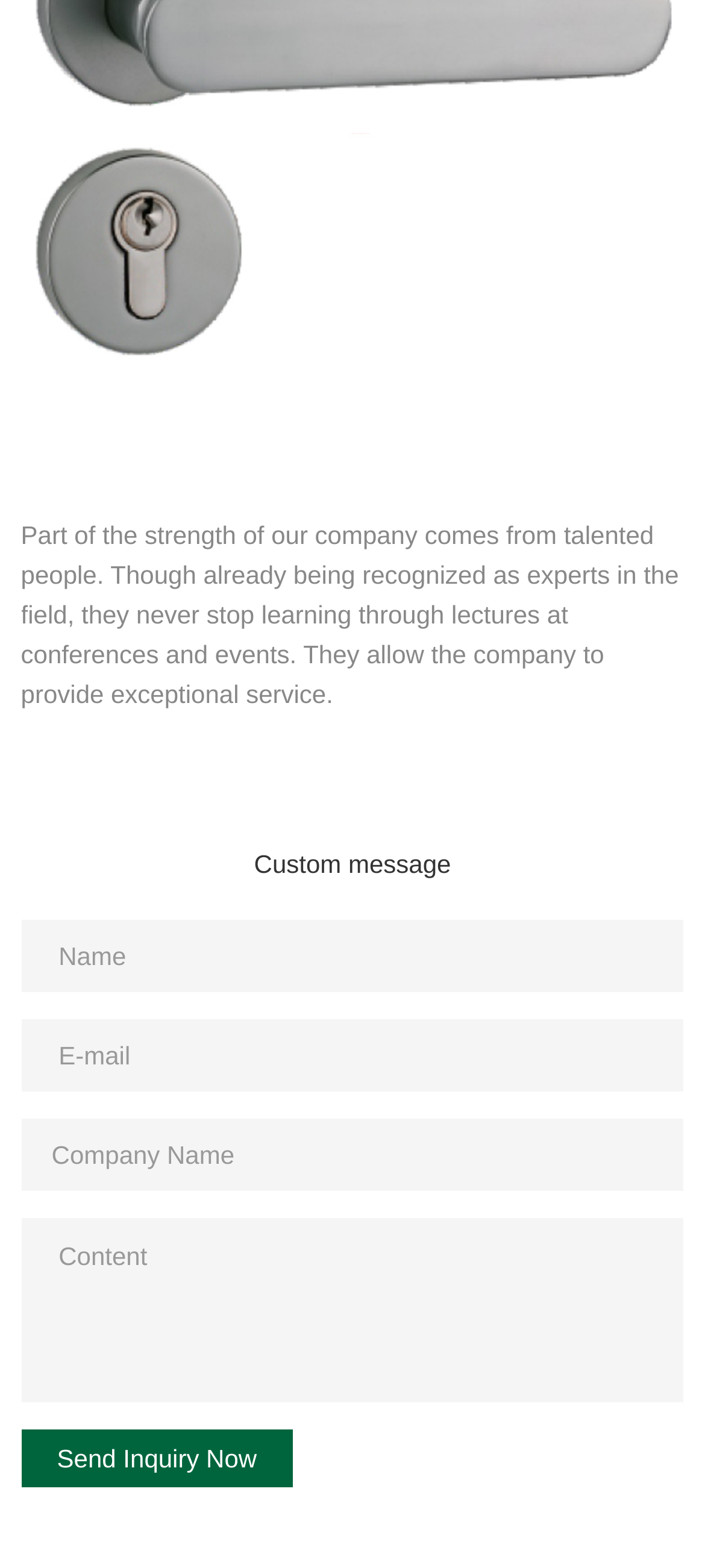What is the function of the 'Send Inquiry Now' button?
Using the image, respond with a single word or phrase.

To submit the inquiry